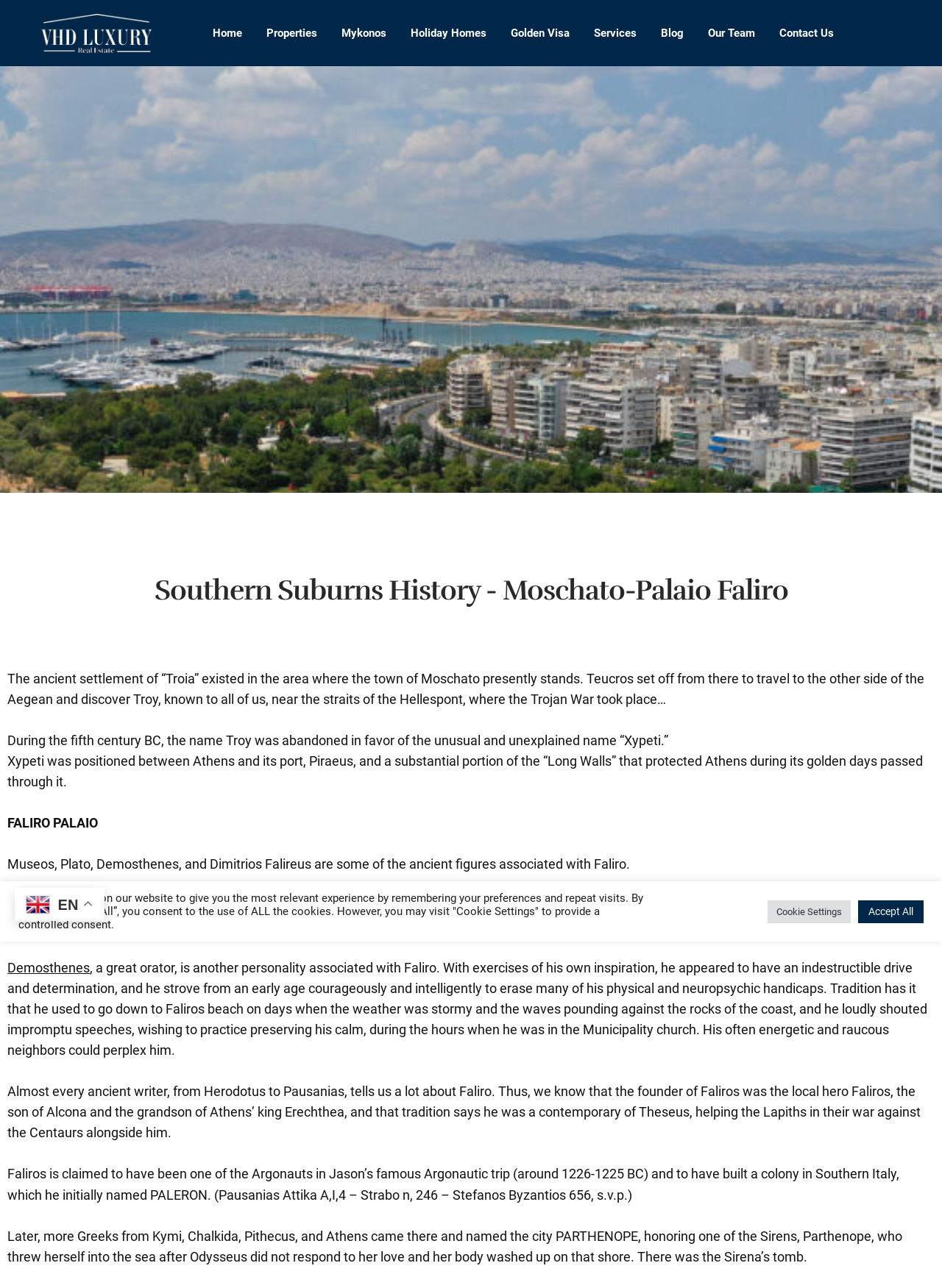Please identify the bounding box coordinates of the region to click in order to complete the task: "Read the blog". The coordinates must be four float numbers between 0 and 1, specified as [left, top, right, bottom].

[0.69, 0.0, 0.737, 0.051]